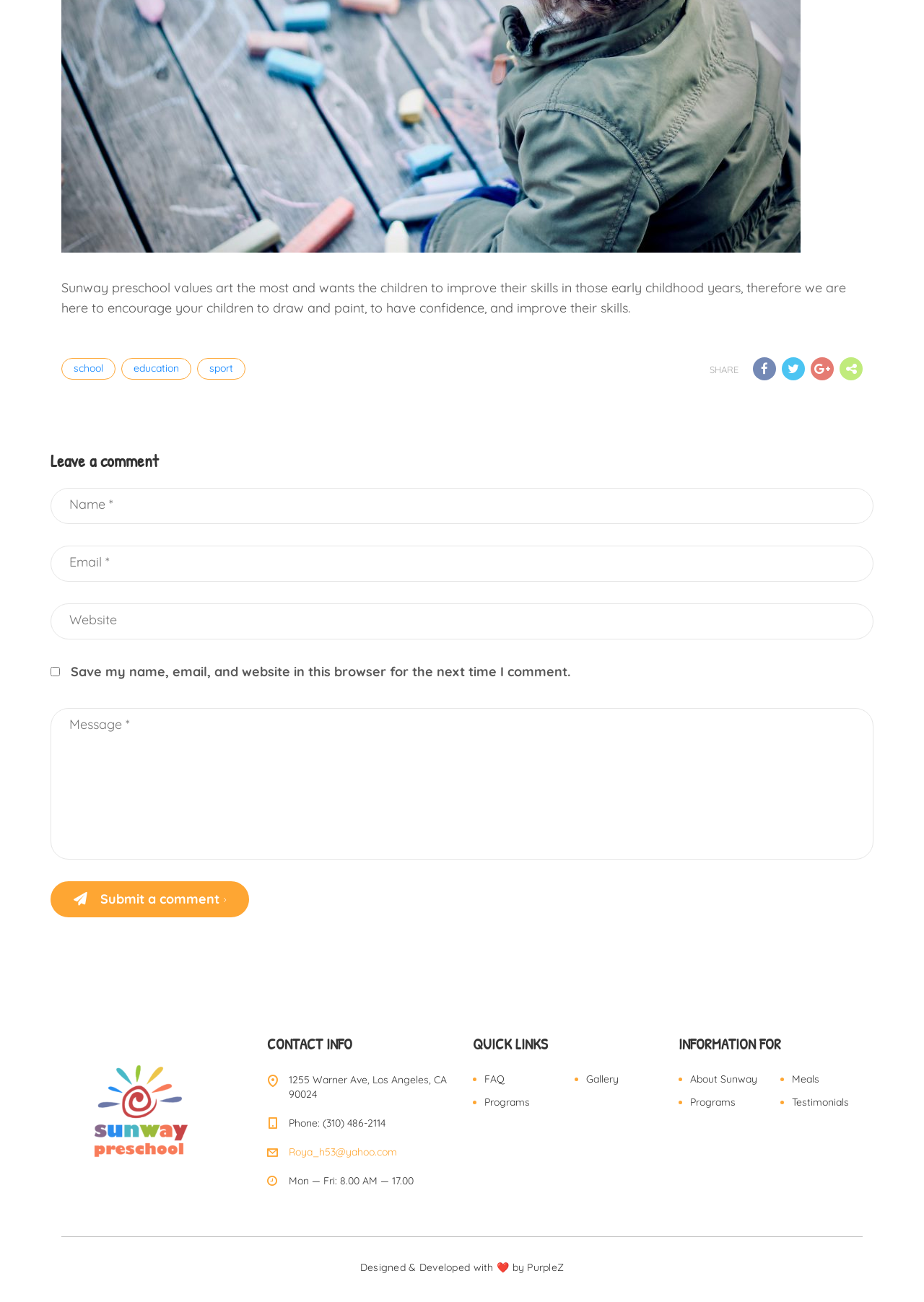Please locate the bounding box coordinates of the element's region that needs to be clicked to follow the instruction: "Click the 'Submit a comment' button". The bounding box coordinates should be provided as four float numbers between 0 and 1, i.e., [left, top, right, bottom].

[0.055, 0.677, 0.27, 0.704]